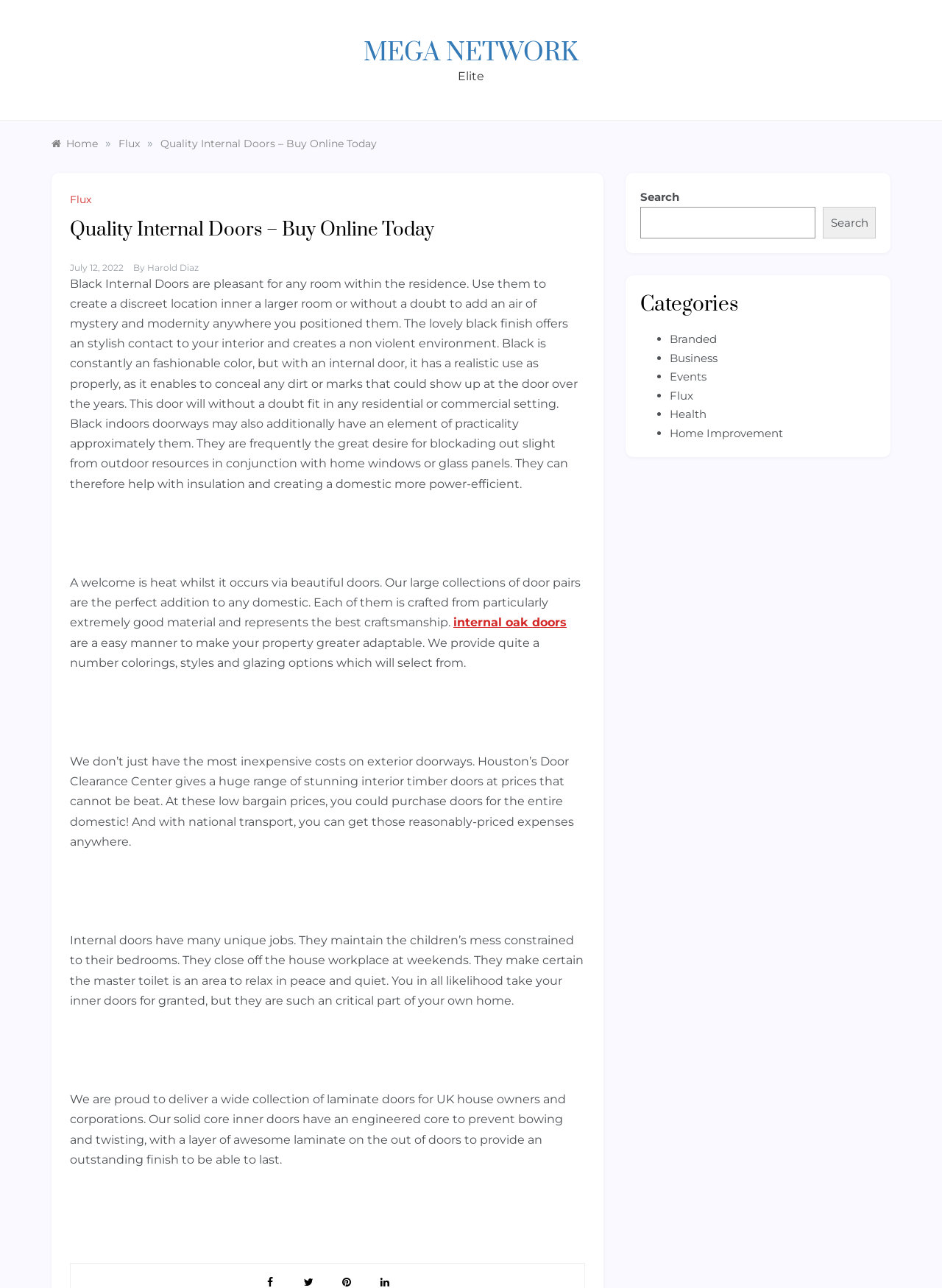Determine the bounding box coordinates in the format (top-left x, top-left y, bottom-right x, bottom-right y). Ensure all values are floating point numbers between 0 and 1. Identify the bounding box of the UI element described by: Home

[0.055, 0.106, 0.104, 0.117]